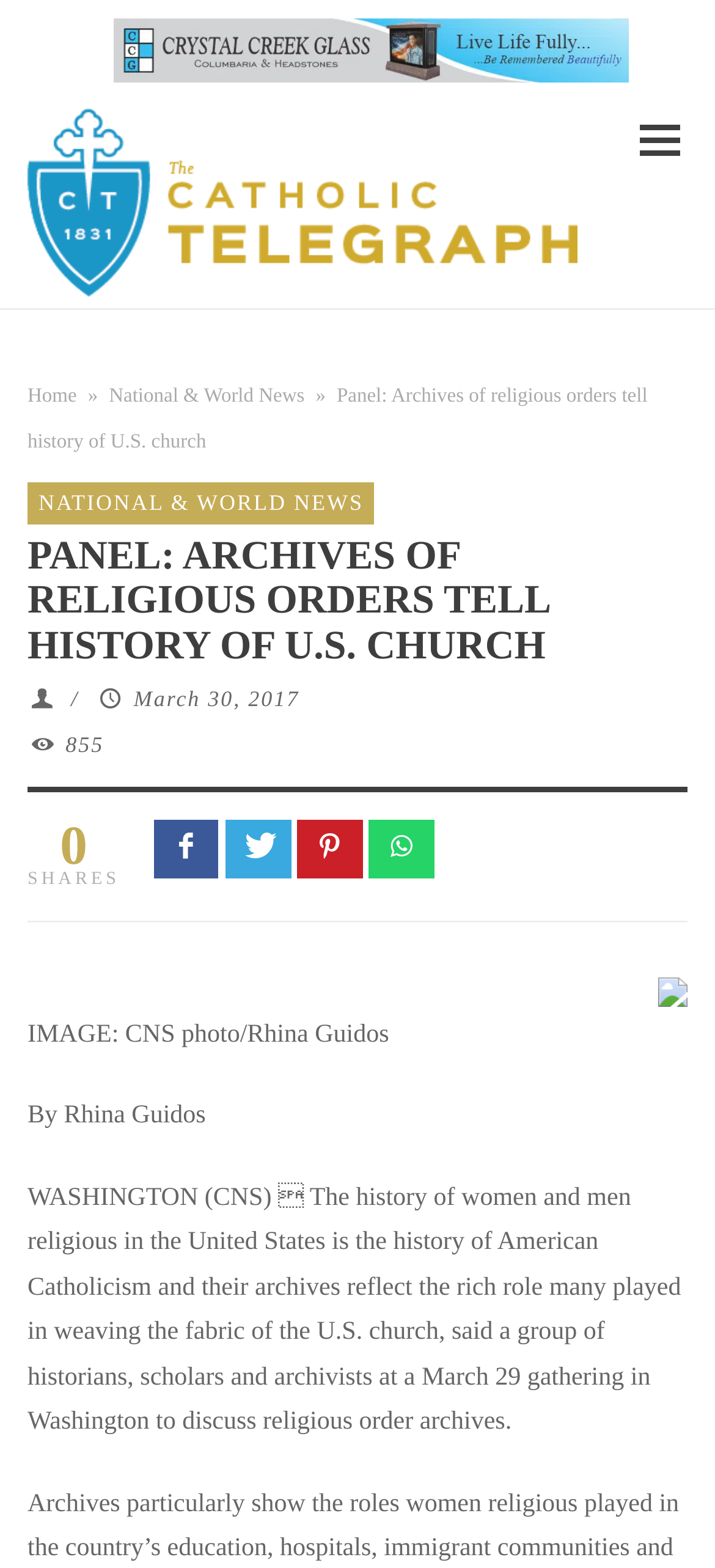Give a concise answer using only one word or phrase for this question:
What is the topic of the article?

Archives of religious orders